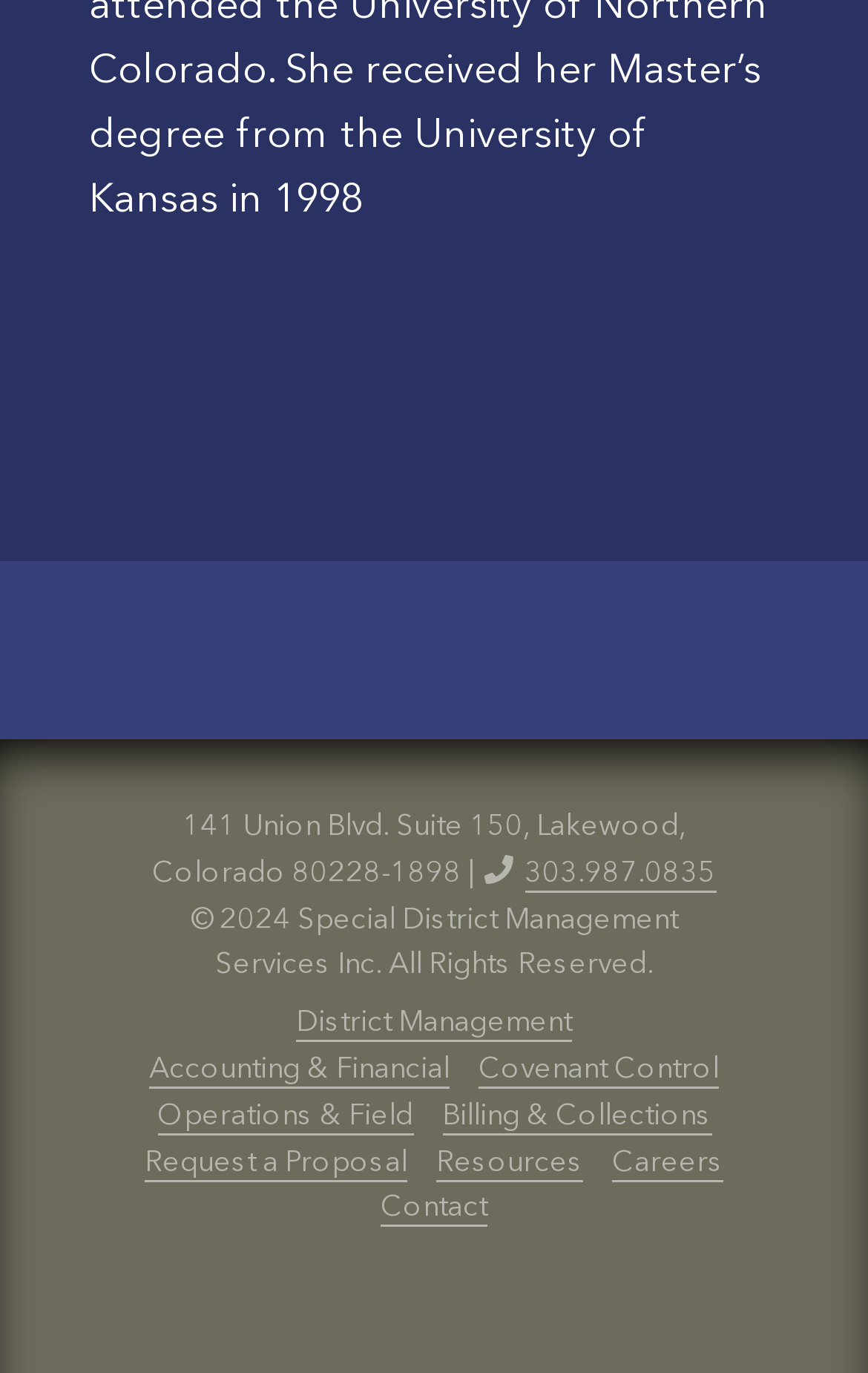Please locate the bounding box coordinates of the element that should be clicked to achieve the given instruction: "Request a Proposal".

[0.167, 0.836, 0.469, 0.86]